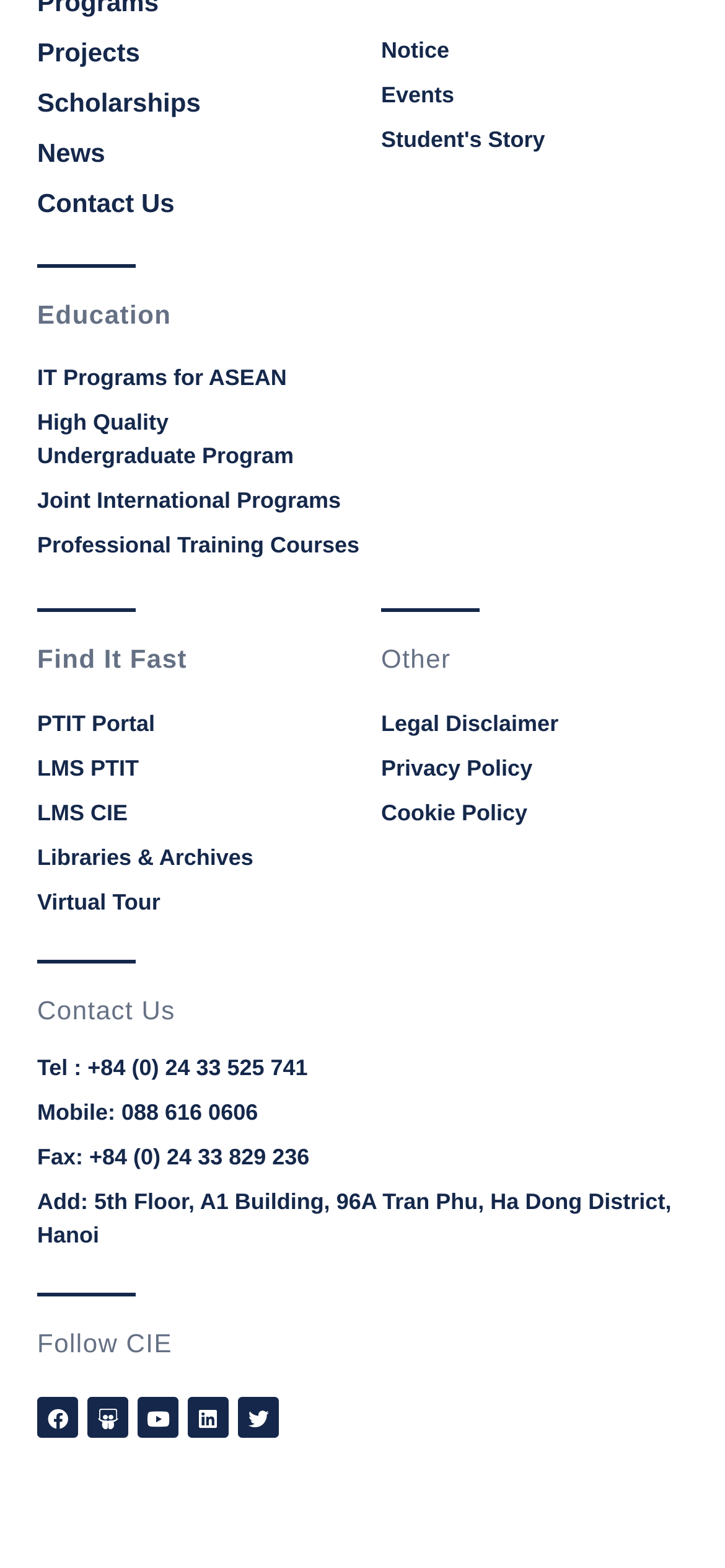How many headings are there on the webpage?
Based on the image content, provide your answer in one word or a short phrase.

5